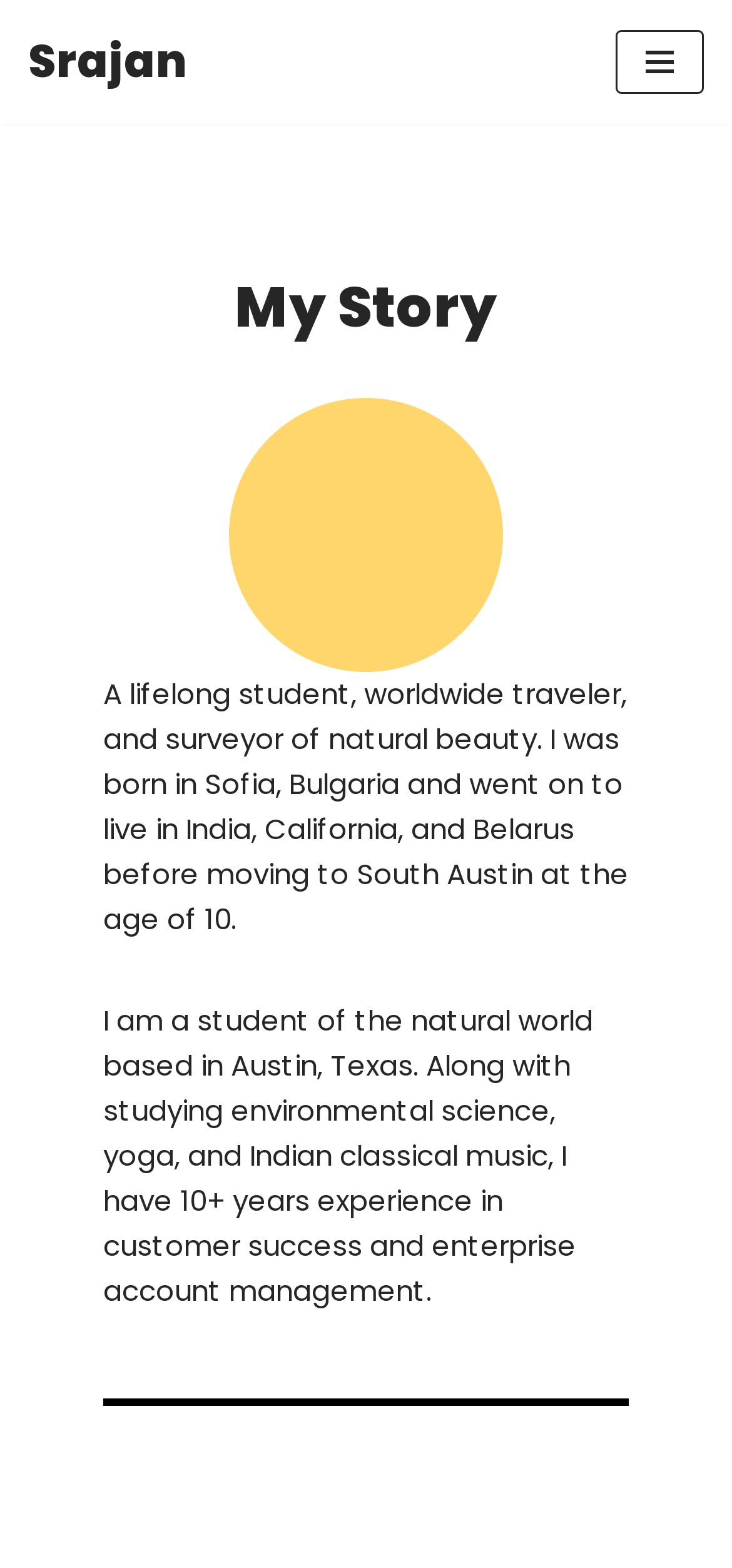Describe the webpage in detail, including text, images, and layout.

The webpage is about Srajan, a person who shares their story and background. At the top left, there is a link to "Skip to content" and next to it, a link to "Srajan". On the top right, there is a button for the navigation menu. 

Below the top navigation elements, there is a heading that reads "My Story". Underneath the heading, there is a figure, likely an image, that takes up about half of the page width. To the left of the figure, there is a paragraph of text that describes Srajan's background, including their birthplace, travels, and current residence. 

Below the figure and the paragraph, there is another paragraph that provides more information about Srajan's interests, studies, and work experience. The text is divided into two sections by a horizontal separator line. Overall, the webpage has a simple and clean layout, with a focus on sharing Srajan's story and background.